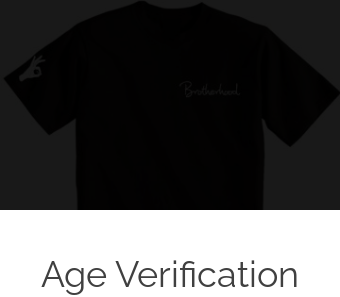Give a complete and detailed account of the image.

The image showcases a stylish black t-shirt from the "Bloody Loveleh Brotherhood" collection, featuring the word "Brotherhood" elegantly printed on the front. This design reflects the brand's unique aesthetic, which combines casual fashion with a sense of community. Above the t-shirt image, there is a prominent heading indicating an "Age Verification" process, emphasizing the requirement for viewers to confirm they are of the appropriate age before proceeding. The overall setup suggests that this merchandise is available for purchase, likely appealing to fans of the brand.